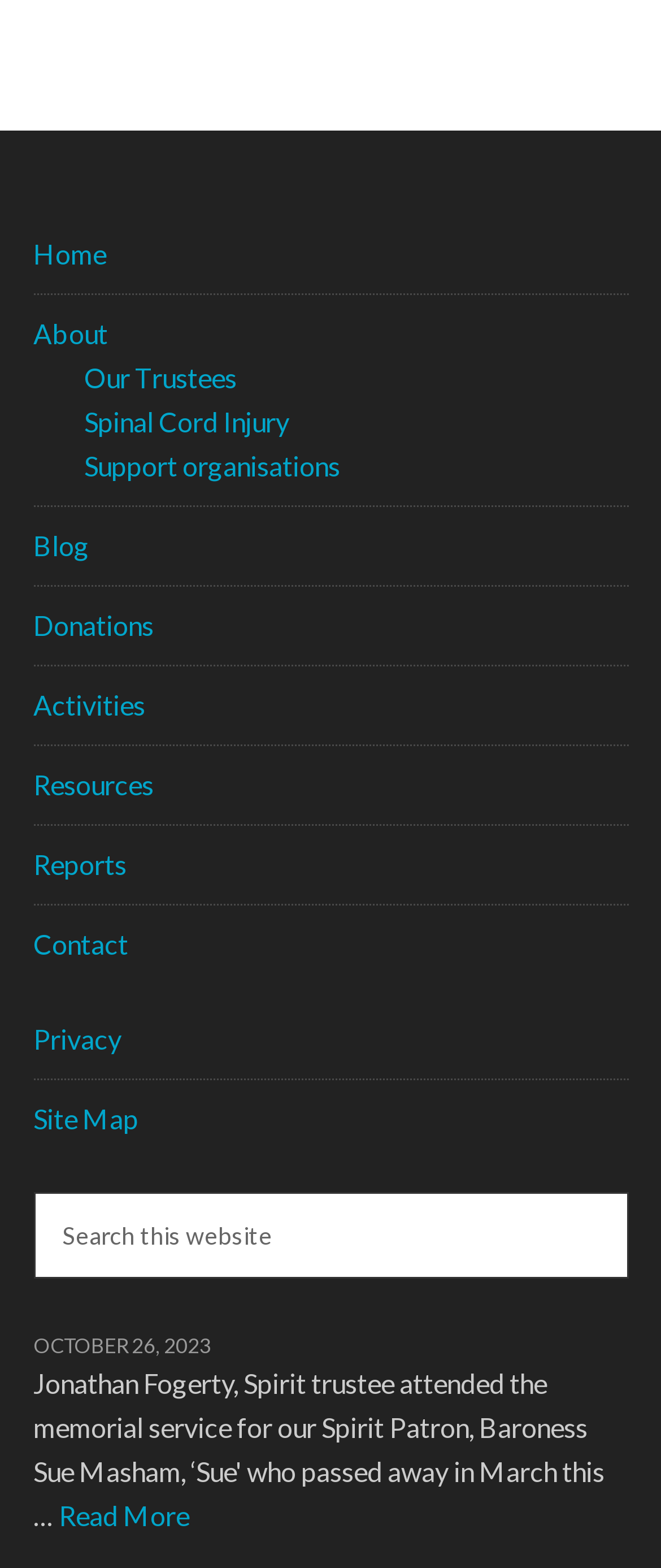Can you pinpoint the bounding box coordinates for the clickable element required for this instruction: "visit the blog"? The coordinates should be four float numbers between 0 and 1, i.e., [left, top, right, bottom].

[0.05, 0.337, 0.135, 0.358]